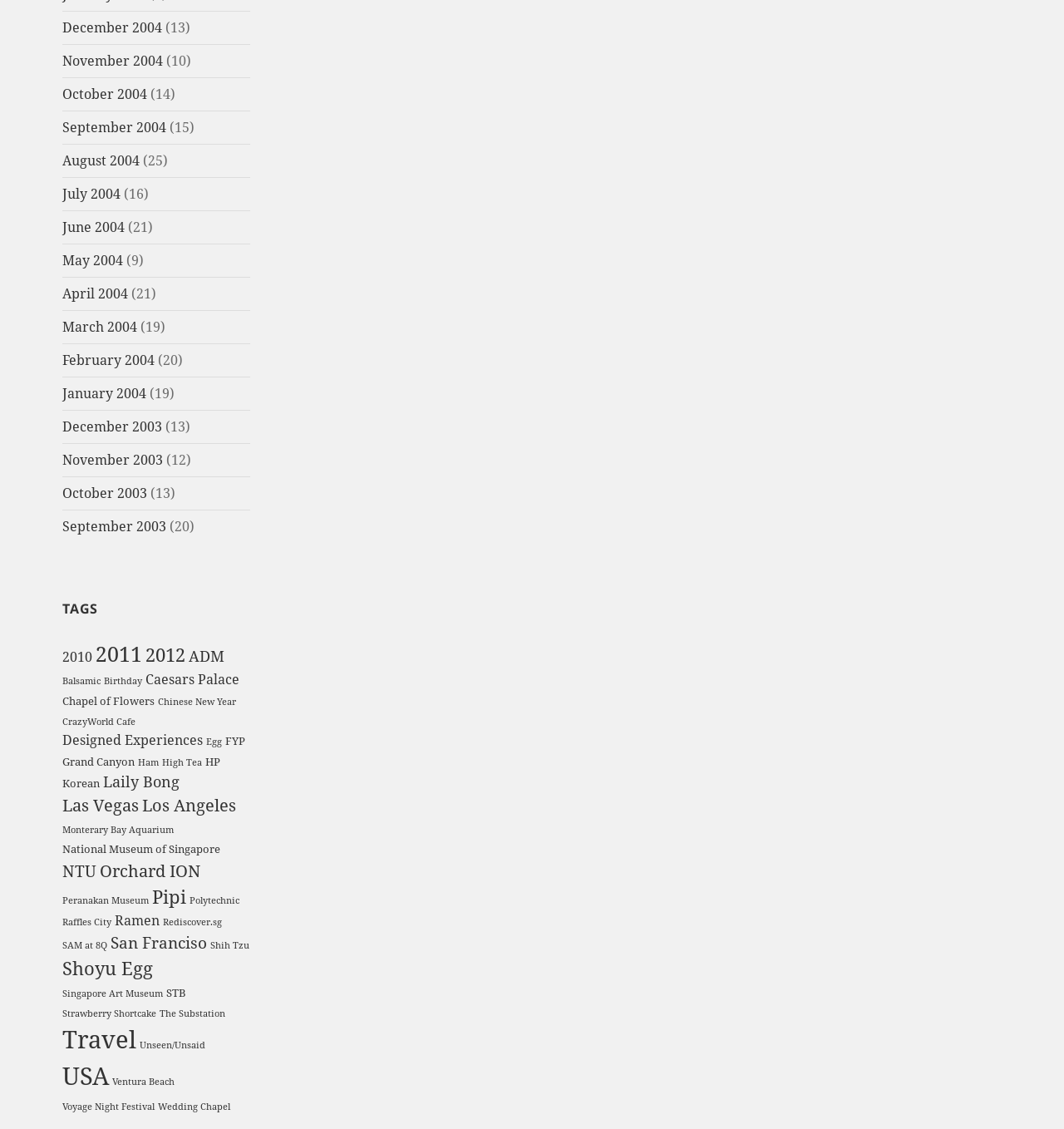How many categories are listed?
Observe the image and answer the question with a one-word or short phrase response.

43 categories